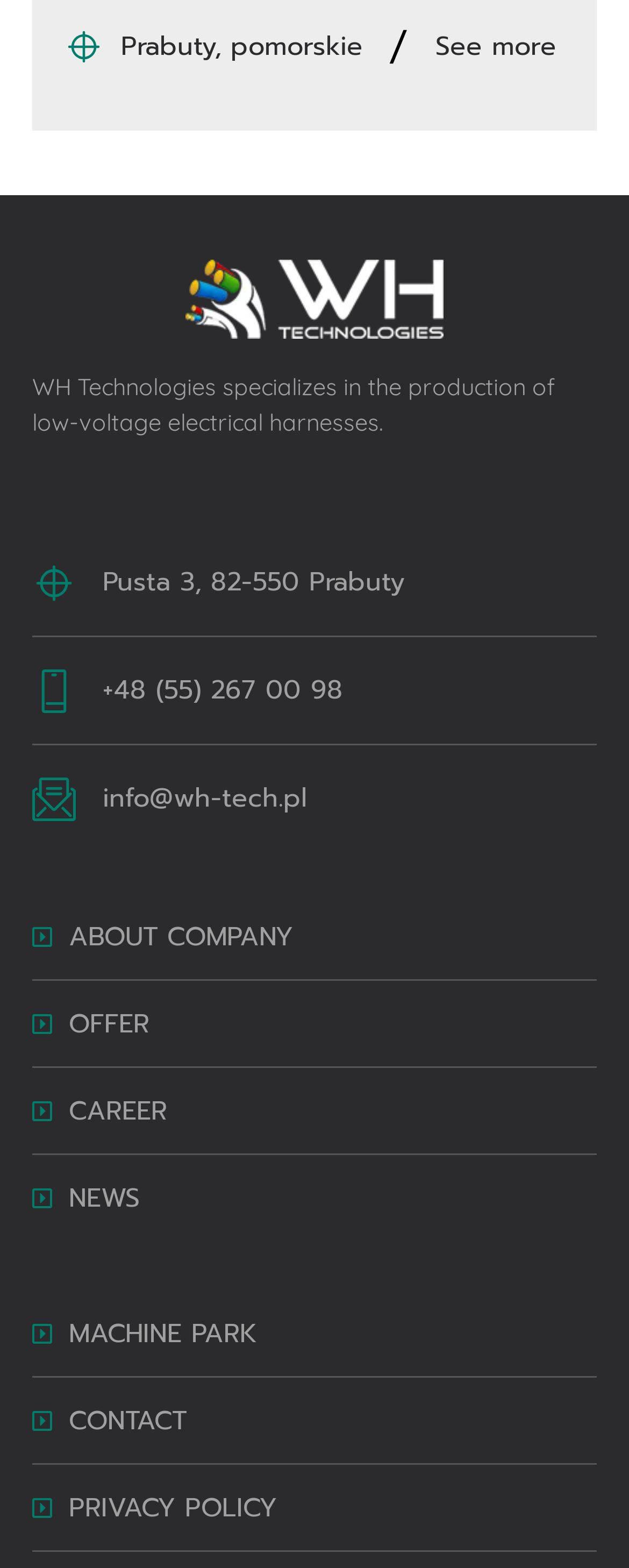Determine the bounding box coordinates for the area you should click to complete the following instruction: "Visit the about company page".

[0.051, 0.585, 0.949, 0.61]